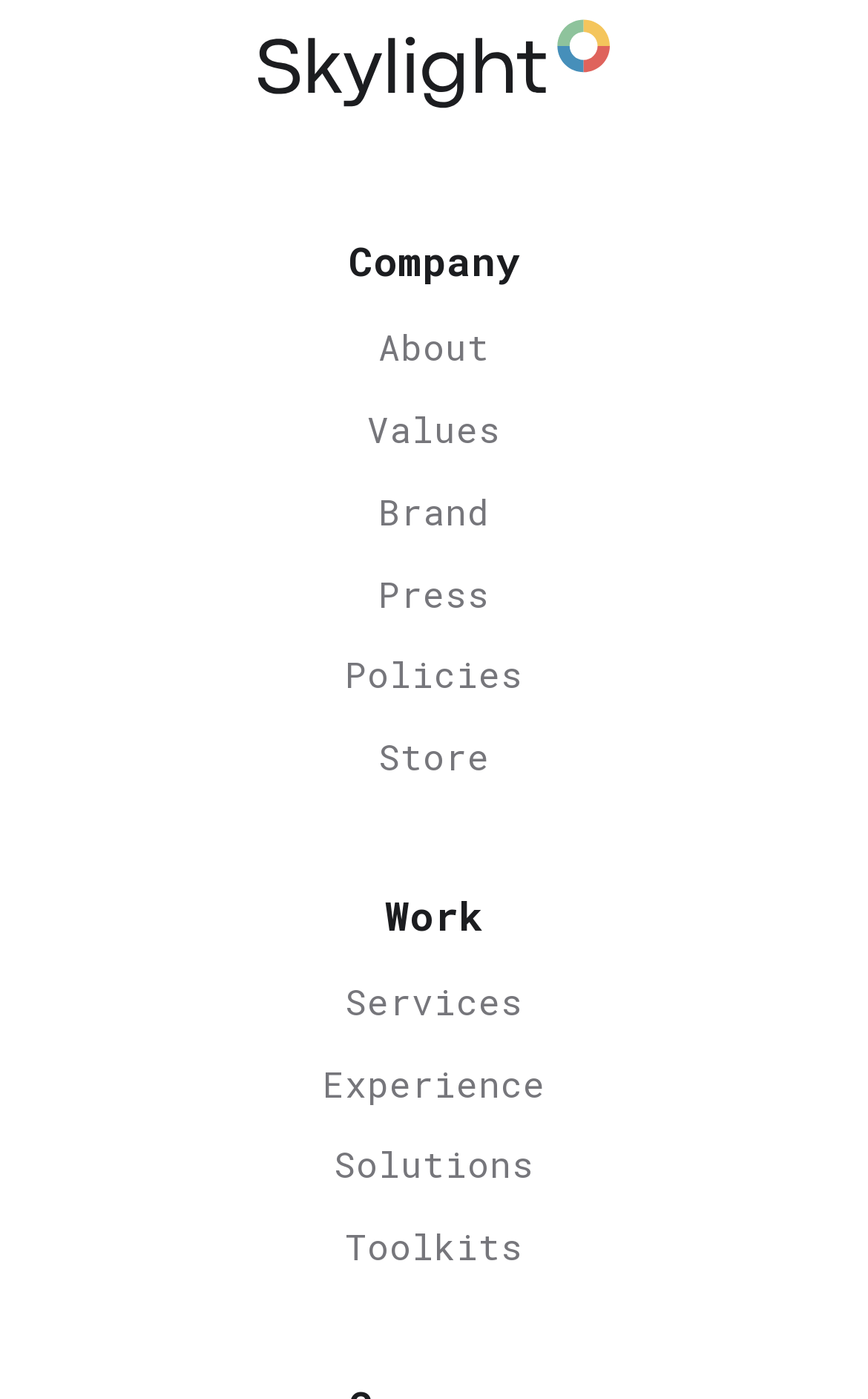Respond to the following question using a concise word or phrase: 
What is the logo of the company?

Skylight Logo